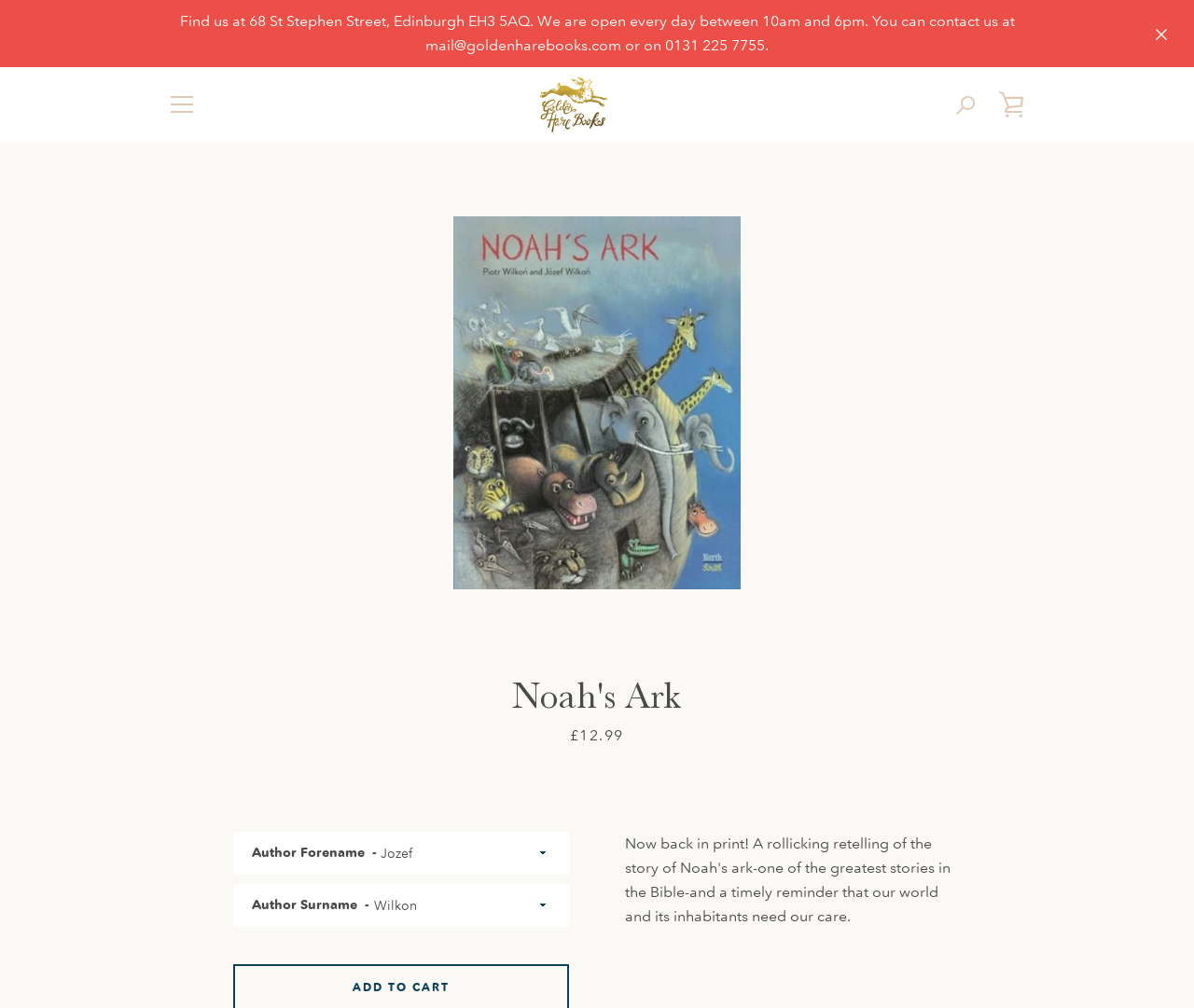Describe all the key features and sections of the webpage thoroughly.

This webpage is about a book titled "Noah's Ark" sold by Golden Hare Books. At the top left corner, there is a link to skip to the content. Below it, there is a static text providing the store's address, opening hours, and contact information. On the top right corner, there is a button to expand or collapse the menu.

In the middle of the top section, there is a link to the Golden Hare Books' homepage, accompanied by an image of the bookstore's logo. To the right of it, there are links to search and view the shopping cart.

Below the top section, there is a large image of the book "Noah's Ark" with a link to open it in a slideshow. Above the image, there is a heading with the book title, followed by a paragraph describing the book. The paragraph includes the price of the book, £12.99.

On the right side of the image, there are several form elements, including dropdown menus to select the author's forename and surname, and a button to add the book to the cart.

Below the image, there are links to several pages, including "About Us", "Contact Us", "Audiobooks", and more. On the right side, there is a section to sign up for updates, with a text box to enter an email address and a button to subscribe.